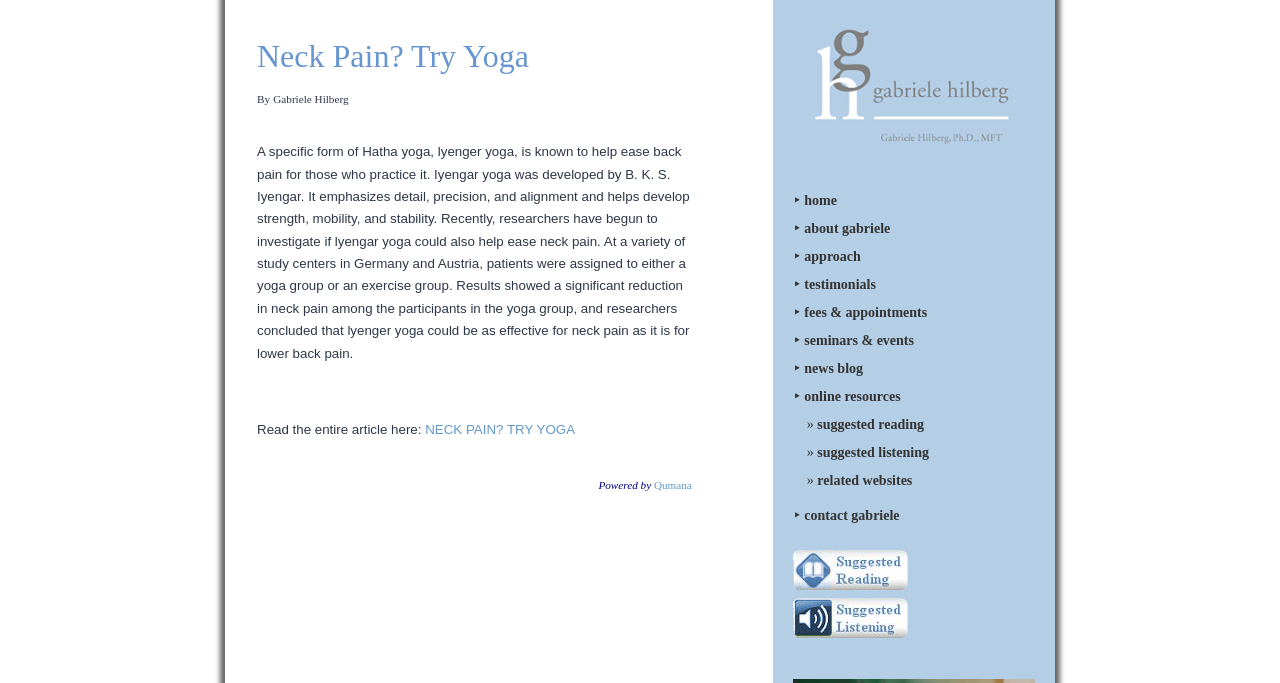What type of yoga is discussed in the article?
Look at the image and respond with a one-word or short-phrase answer.

Iyengar yoga